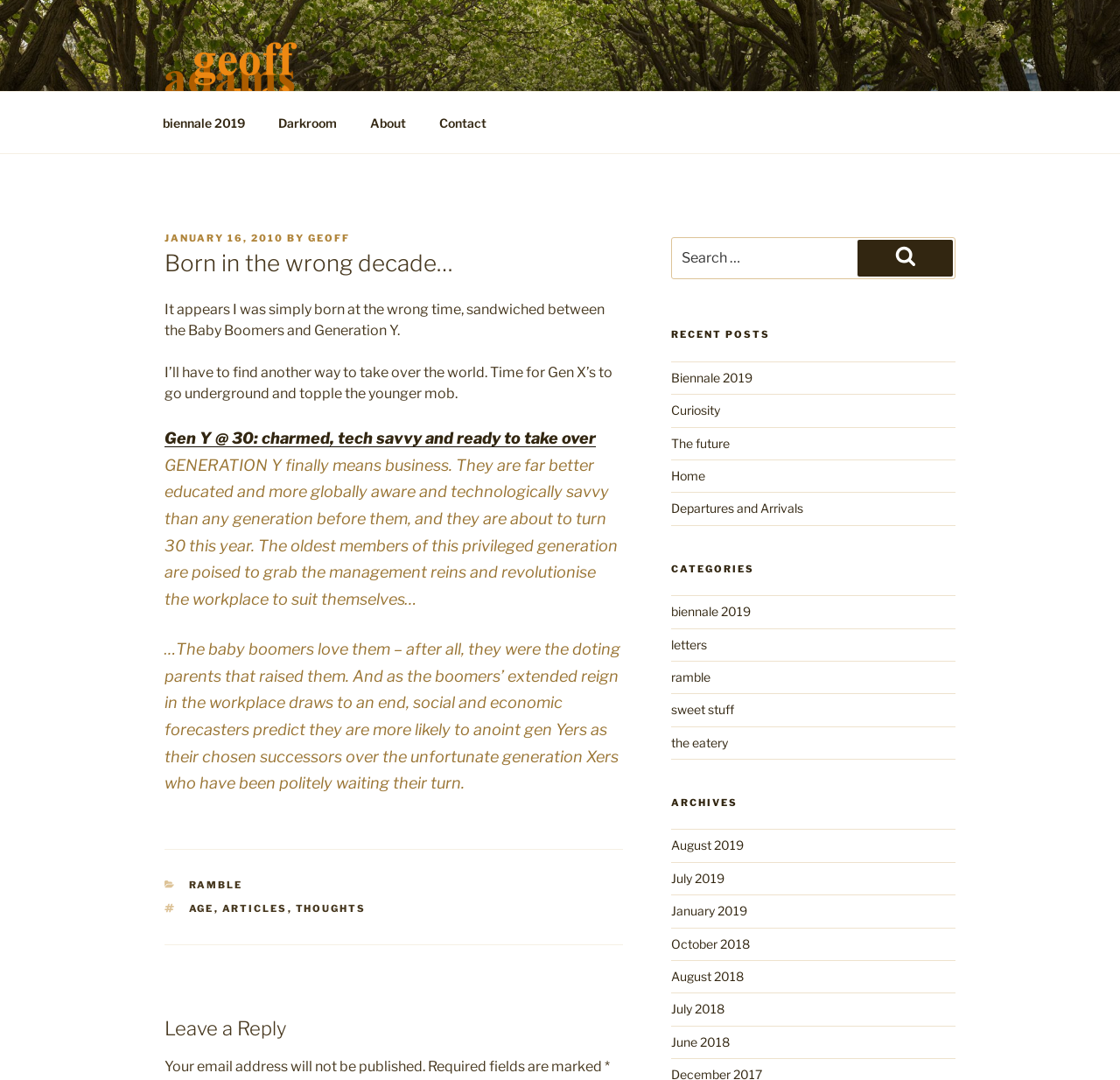Please specify the bounding box coordinates of the clickable region to carry out the following instruction: "View recent posts". The coordinates should be four float numbers between 0 and 1, in the format [left, top, right, bottom].

[0.599, 0.334, 0.853, 0.487]